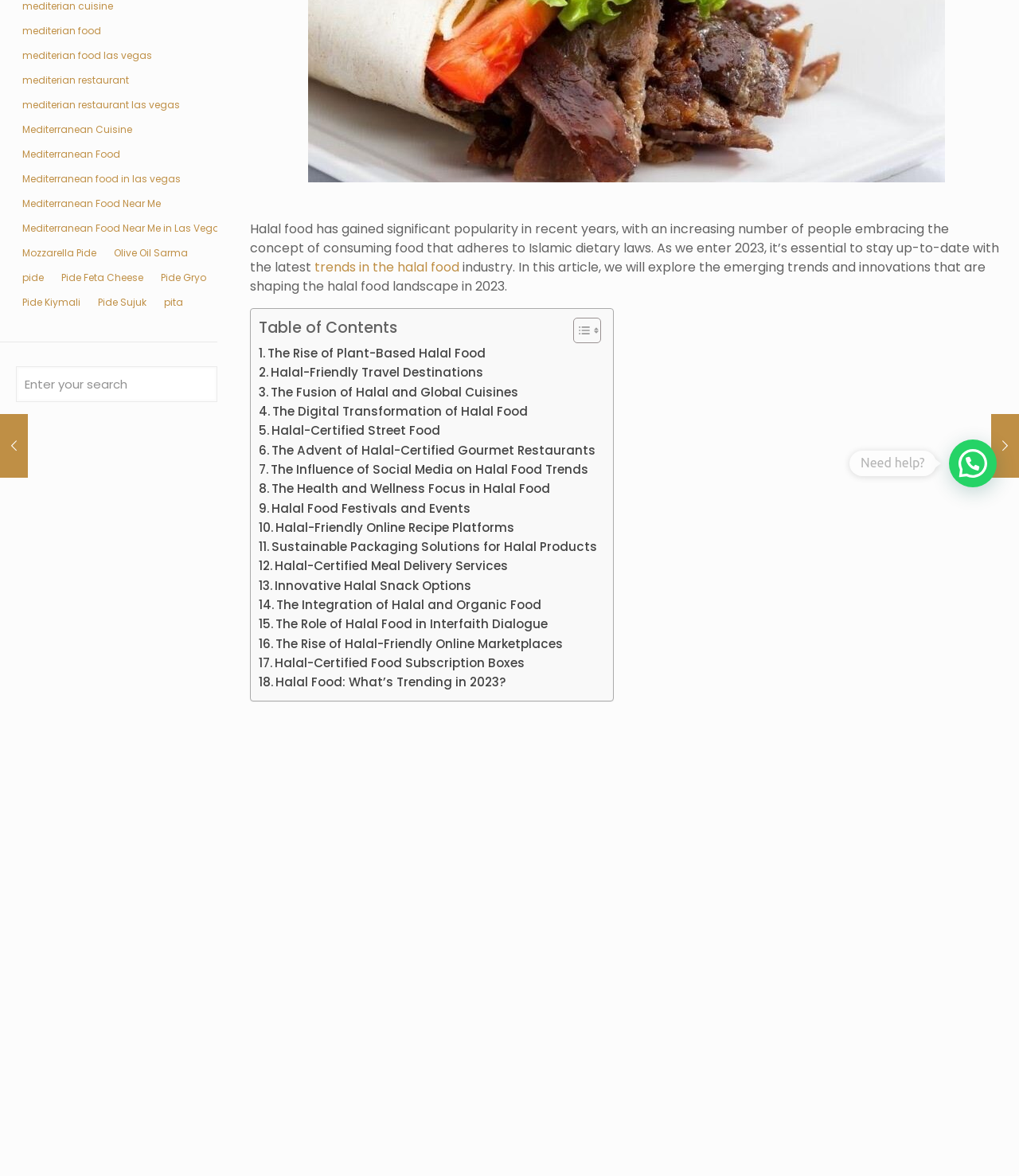Locate the UI element described by iPROSONG in the provided webpage screenshot. Return the bounding box coordinates in the format (top-left x, top-left y, bottom-right x, bottom-right y), ensuring all values are between 0 and 1.

None